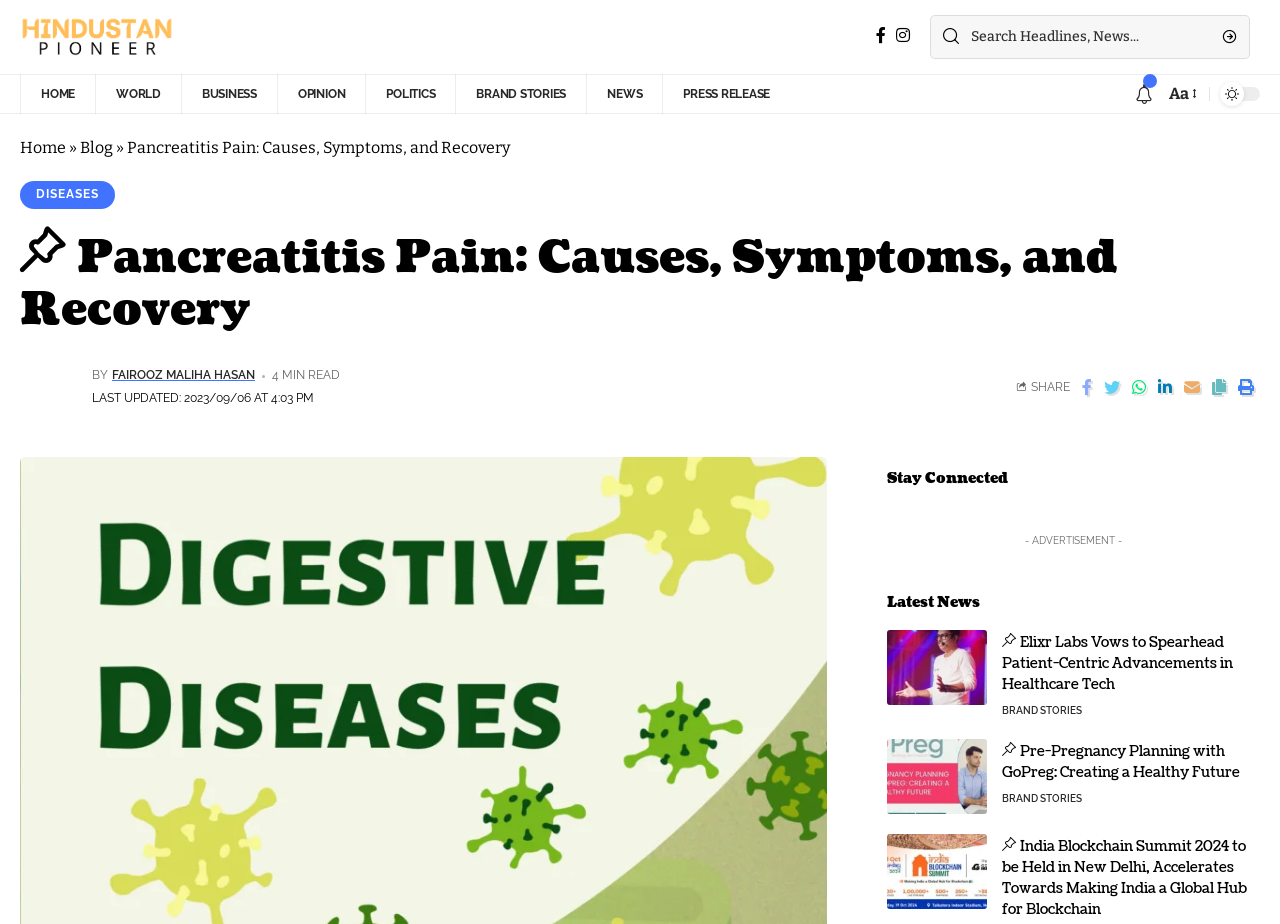Determine which piece of text is the heading of the webpage and provide it.

Pancreatitis Pain: Causes, Symptoms, and Recovery